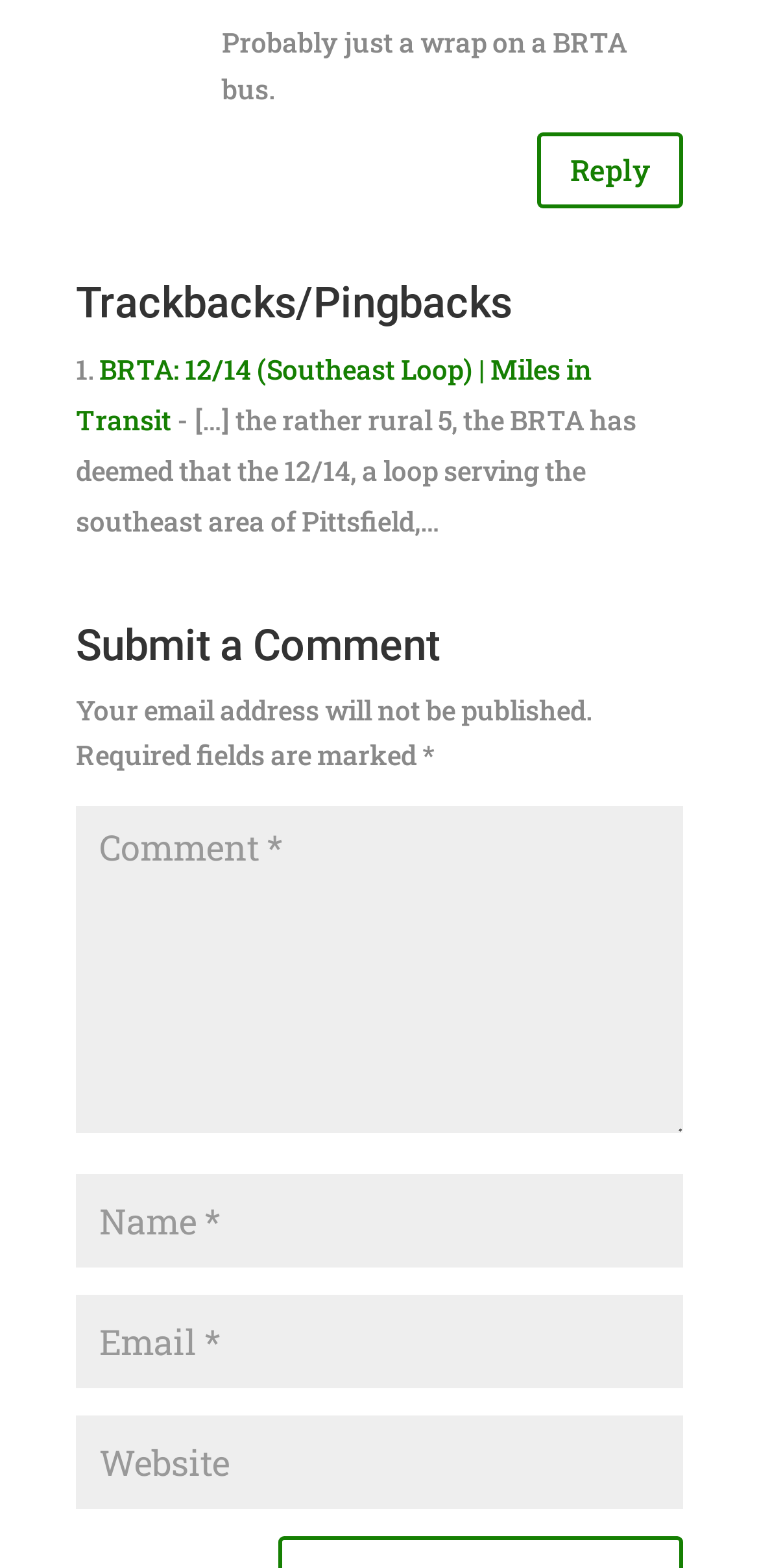What is the purpose of the webpage? Examine the screenshot and reply using just one word or a brief phrase.

Comment submission